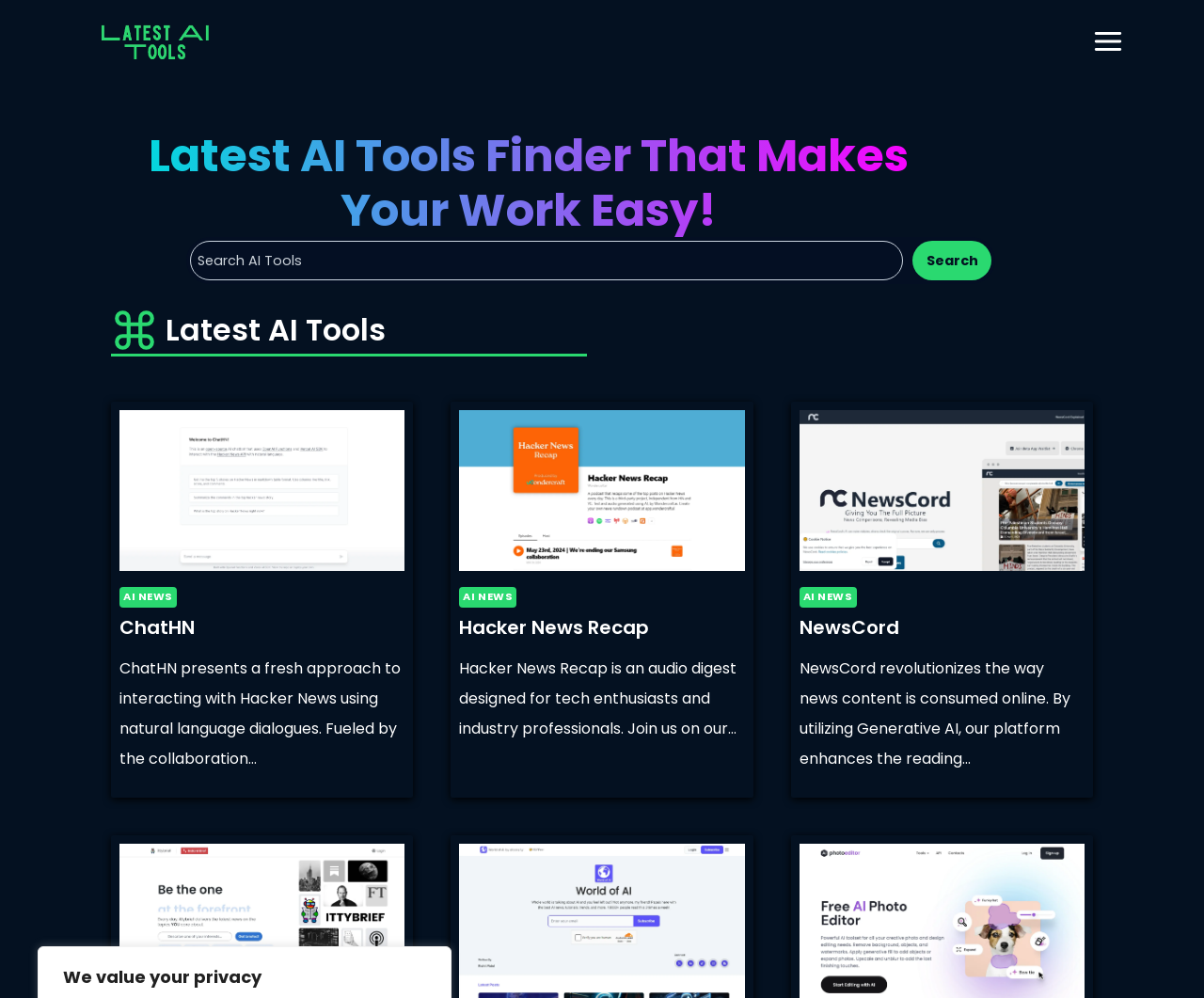Illustrate the webpage thoroughly, mentioning all important details.

The webpage is a directory for AI tools and GPT store apps, featuring over 1100+ AI websites and tools. At the top, there is a heading that reads "We value your privacy". Below this, there is a prominent link and image combination with the text "Latest AI Tools". To the right of this, there is a button labeled "Open menu".

When the menu is expanded, a search bar appears with a heading that reads "Latest AI Tools Finder That Makes Your Work Easy!". The search bar has a placeholder text "Search" and a search button. Below the search bar, there are three articles, each featuring a link, image, and description of an AI tool. The articles are arranged horizontally, with the first one featuring "ChatHN", the second one featuring "Hacker News Recap", and the third one featuring "NewsCord".

Each article has a heading with the name of the AI tool, followed by a brief description of the tool. The descriptions are several lines long and provide information about what each tool does. There are also links to "AI NEWS" within each article. The images associated with each AI tool are displayed above the descriptions. Overall, the webpage appears to be a catalog of various AI tools, with a focus on providing easy access to information about each tool.